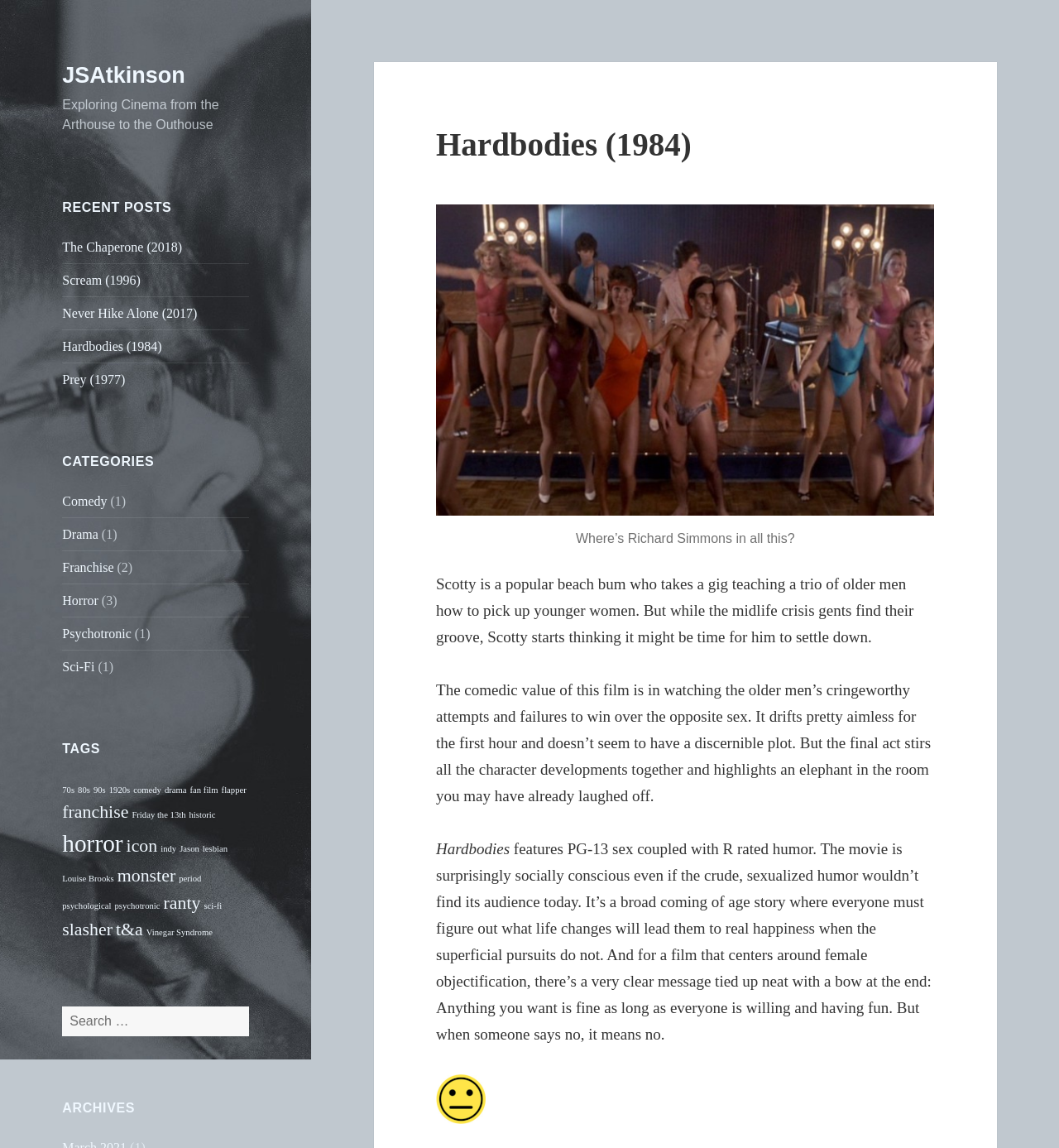Determine the bounding box coordinates of the clickable element necessary to fulfill the instruction: "Read the 'Hardbodies' film description". Provide the coordinates as four float numbers within the 0 to 1 range, i.e., [left, top, right, bottom].

[0.412, 0.501, 0.863, 0.562]